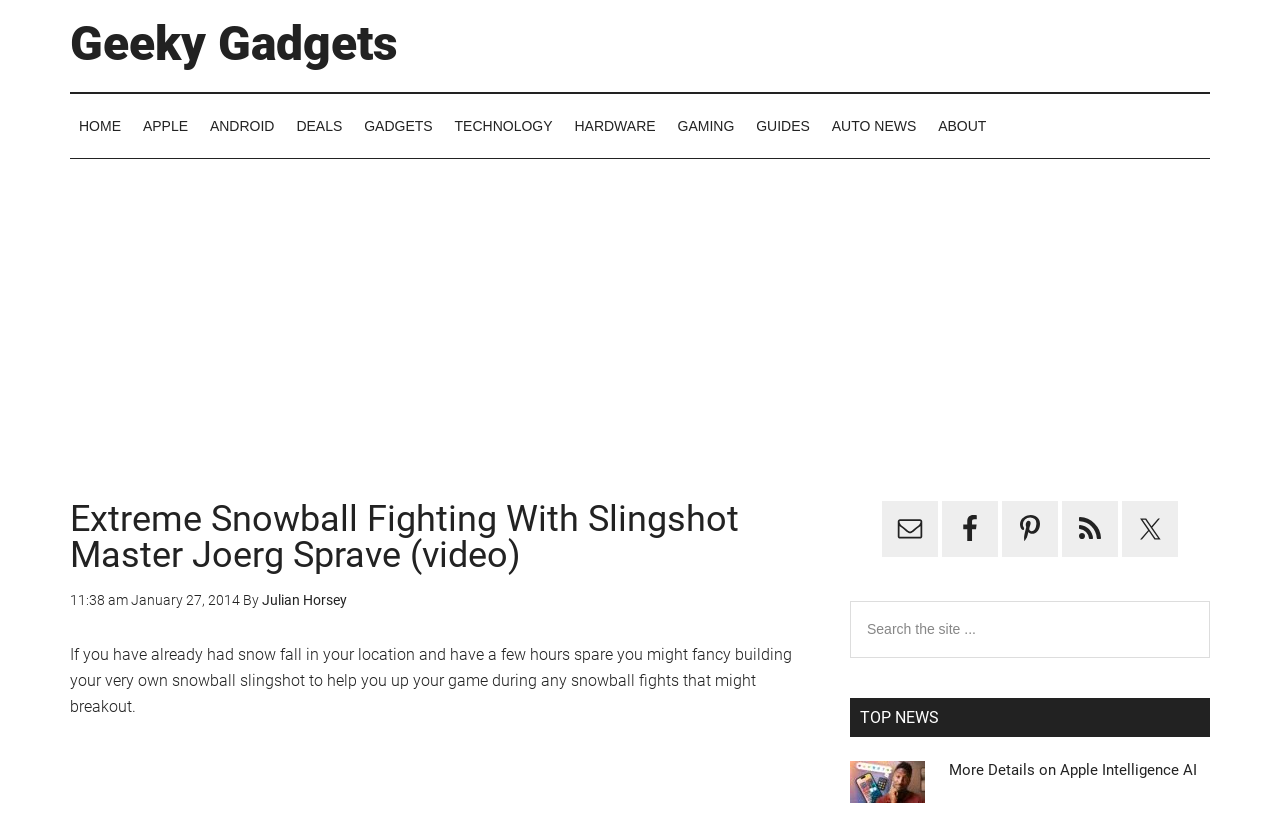Given the element description, predict the bounding box coordinates in the format (top-left x, top-left y, bottom-right x, bottom-right y). Make sure all values are between 0 and 1. Here is the element description: Home

[0.055, 0.114, 0.102, 0.192]